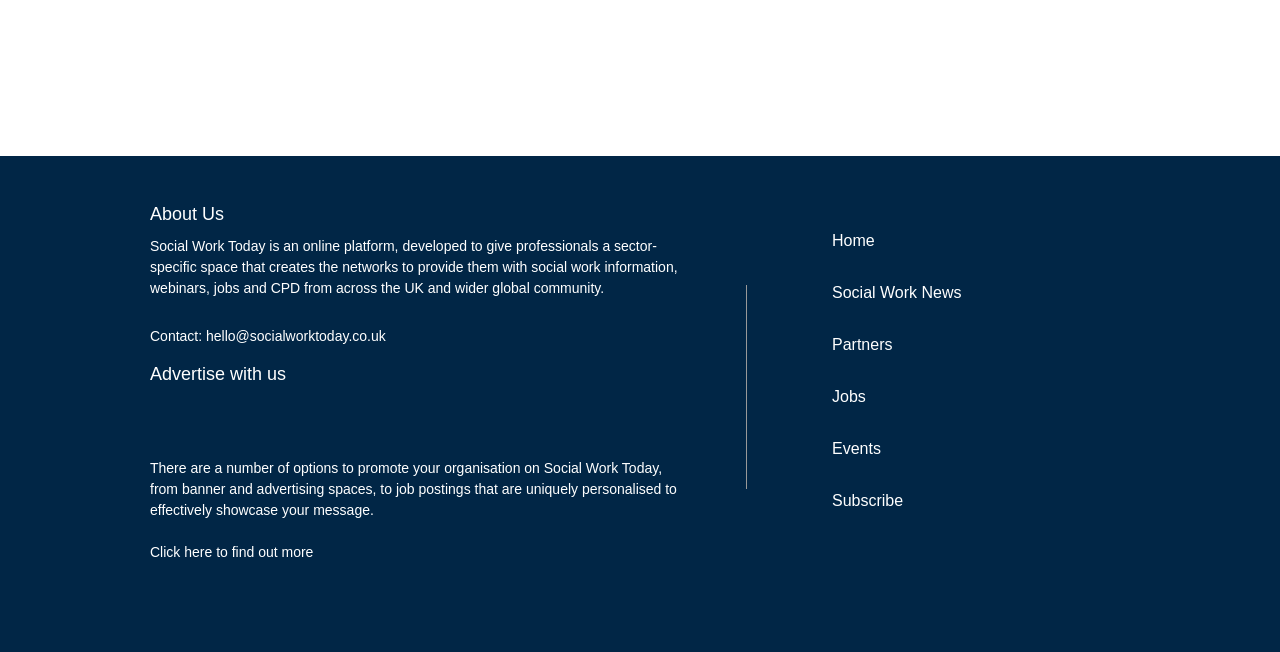How can I contact Social Work Today?
With the help of the image, please provide a detailed response to the question.

The contact information is provided as a link element, which contains the email address hello@socialworktoday.co.uk.